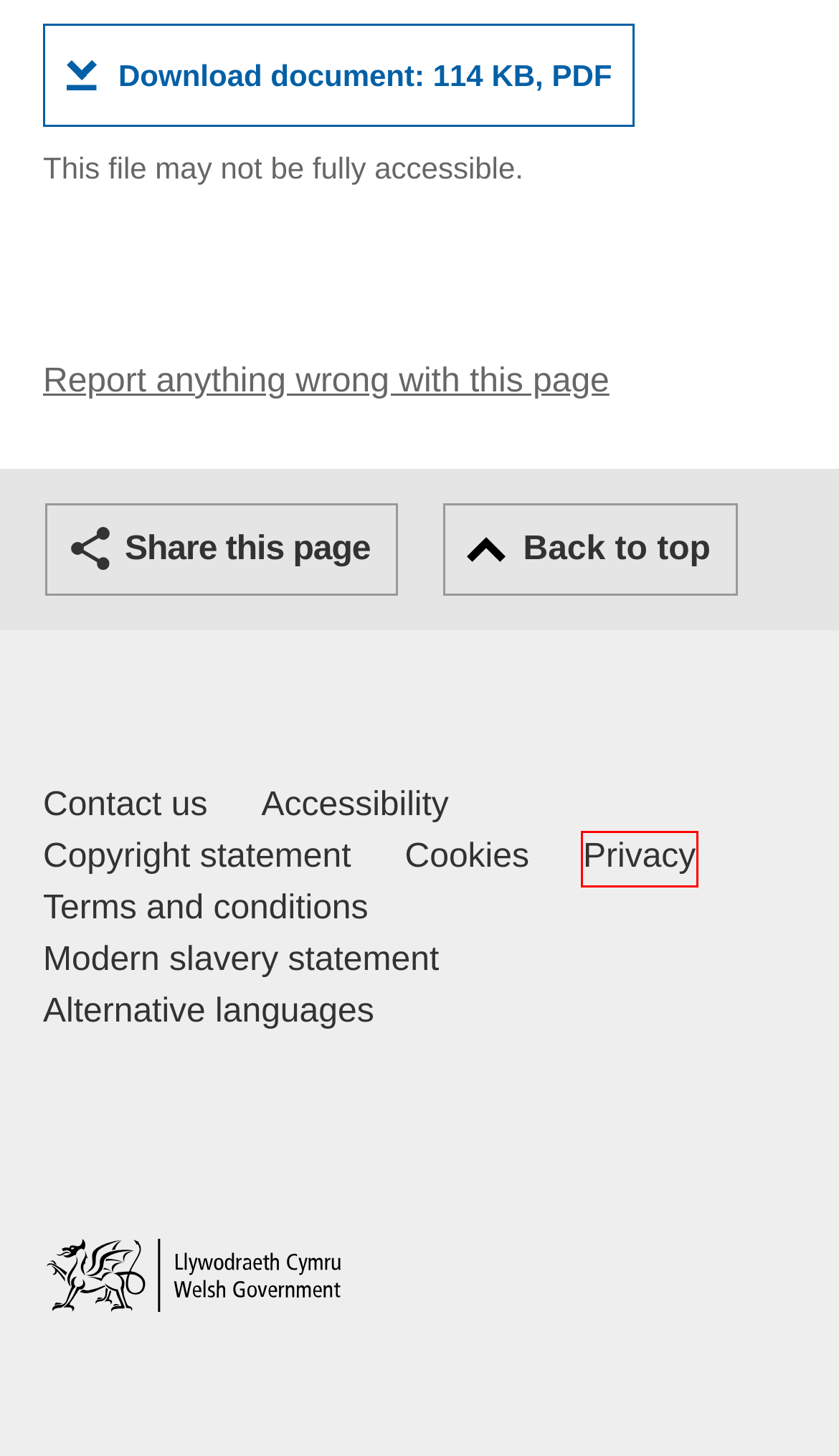You have been given a screenshot of a webpage, where a red bounding box surrounds a UI element. Identify the best matching webpage description for the page that loads after the element in the bounding box is clicked. Options include:
A. Glastir Commons: stocking diary guidance | GOV.WALES
B. Welsh Government Modern Slavery Statement | GOV.WALES
C. Cookies | GOV.WALES
D. Website privacy notice | GOV.WALES
E. Contact us | GOV.WALES
F. Alternative languages | GOV.WALES
G. Accessibility statement for GOV.WALES | GOV.WALES
H. Copyright statement | GOV.WALES

D